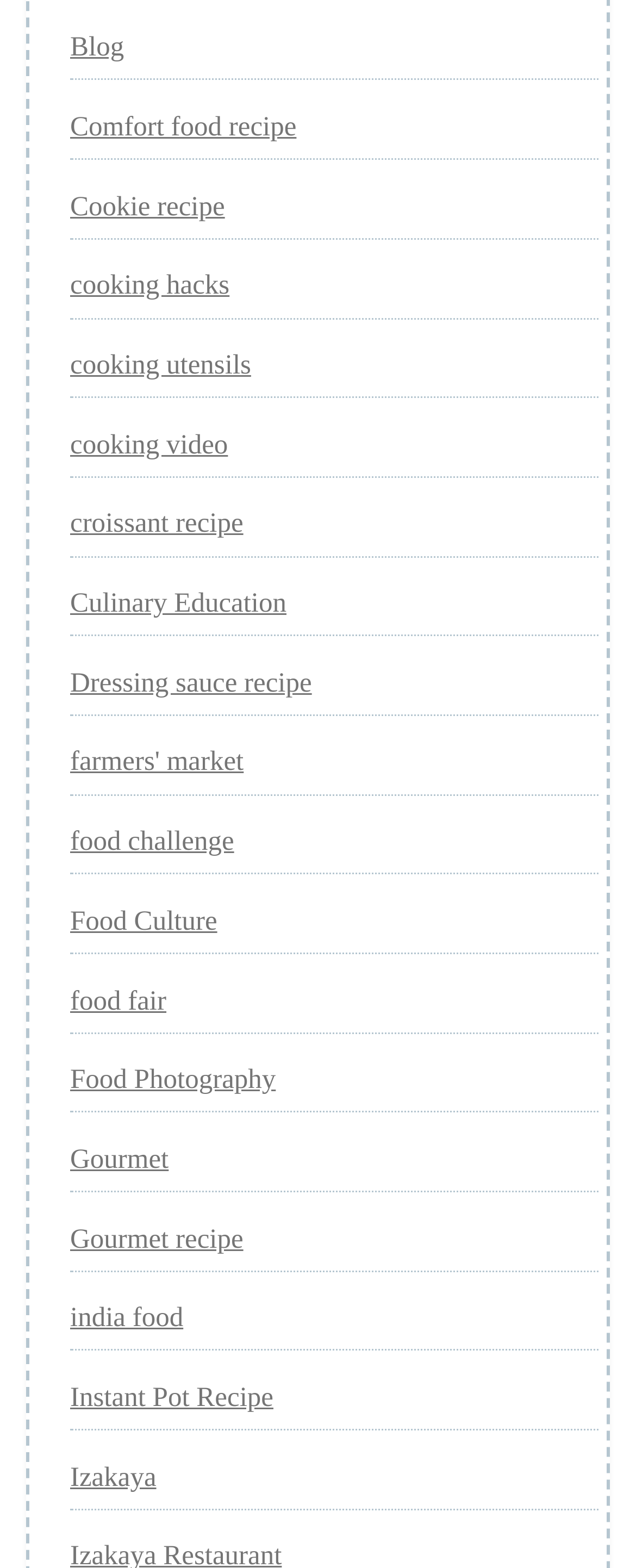Using a single word or phrase, answer the following question: 
What type of cooking is mentioned in the twentieth link?

Instant Pot